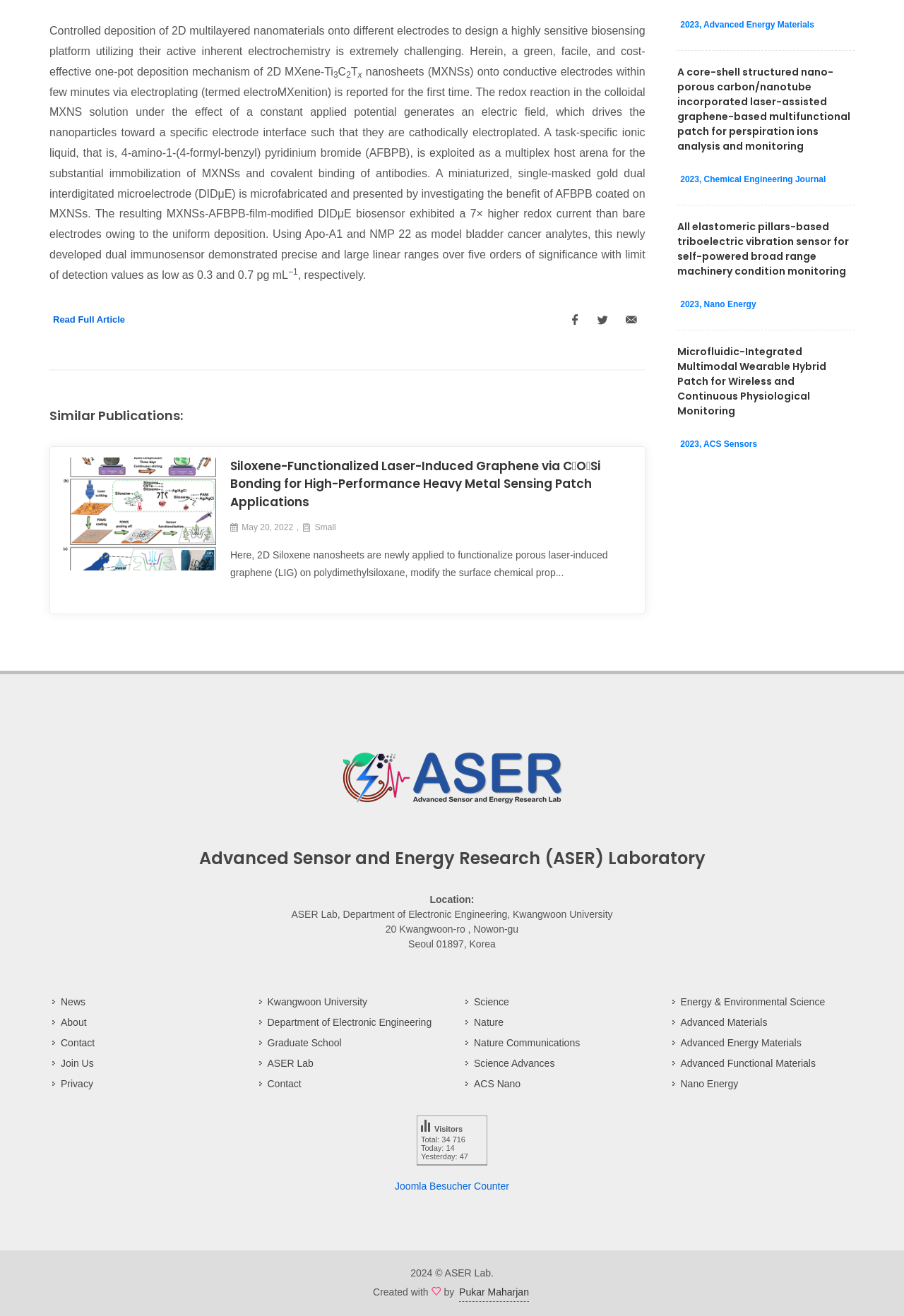Could you indicate the bounding box coordinates of the region to click in order to complete this instruction: "Contact ASER Lab".

[0.058, 0.787, 0.107, 0.798]